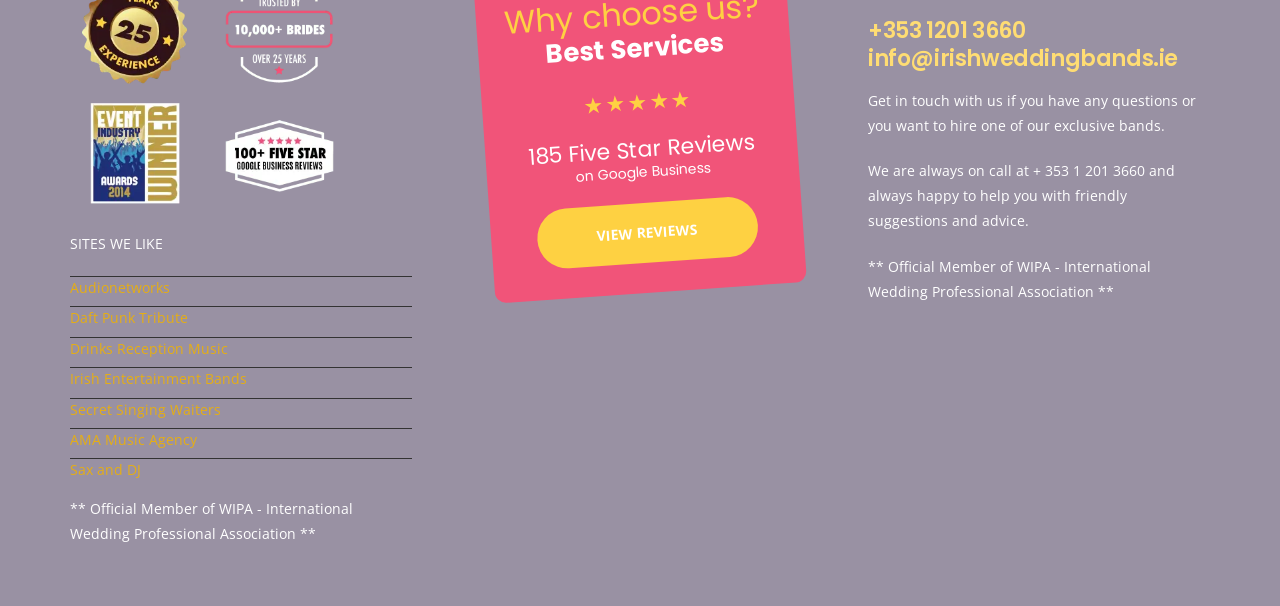What is the email address to get in touch with the website?
Please give a detailed and thorough answer to the question, covering all relevant points.

The answer can be found in the heading 'info@irishweddingbands.ie' which is located below the phone number at the top-right corner of the webpage, indicating that this is the email address to contact the website.